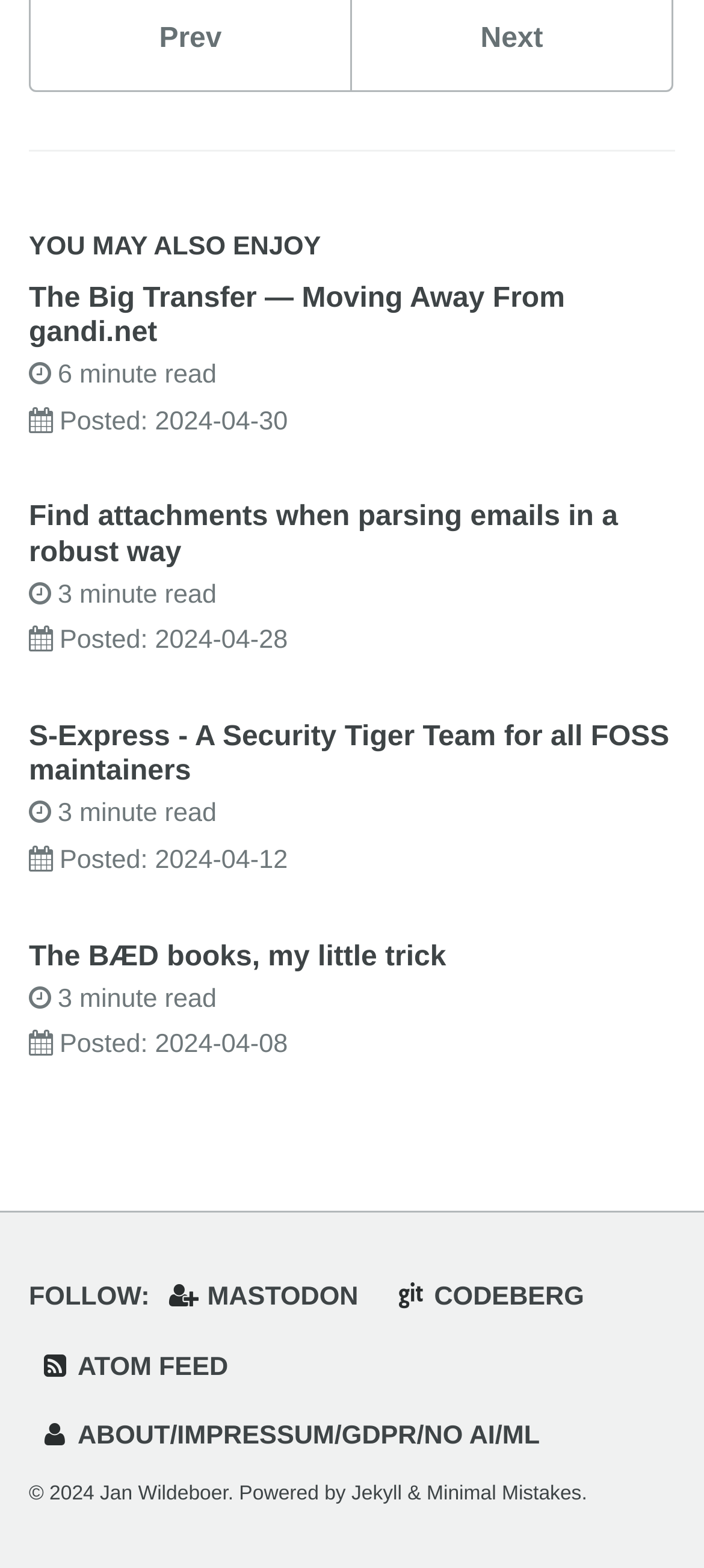How many minutes does it take to read the second article?
Your answer should be a single word or phrase derived from the screenshot.

3 minute